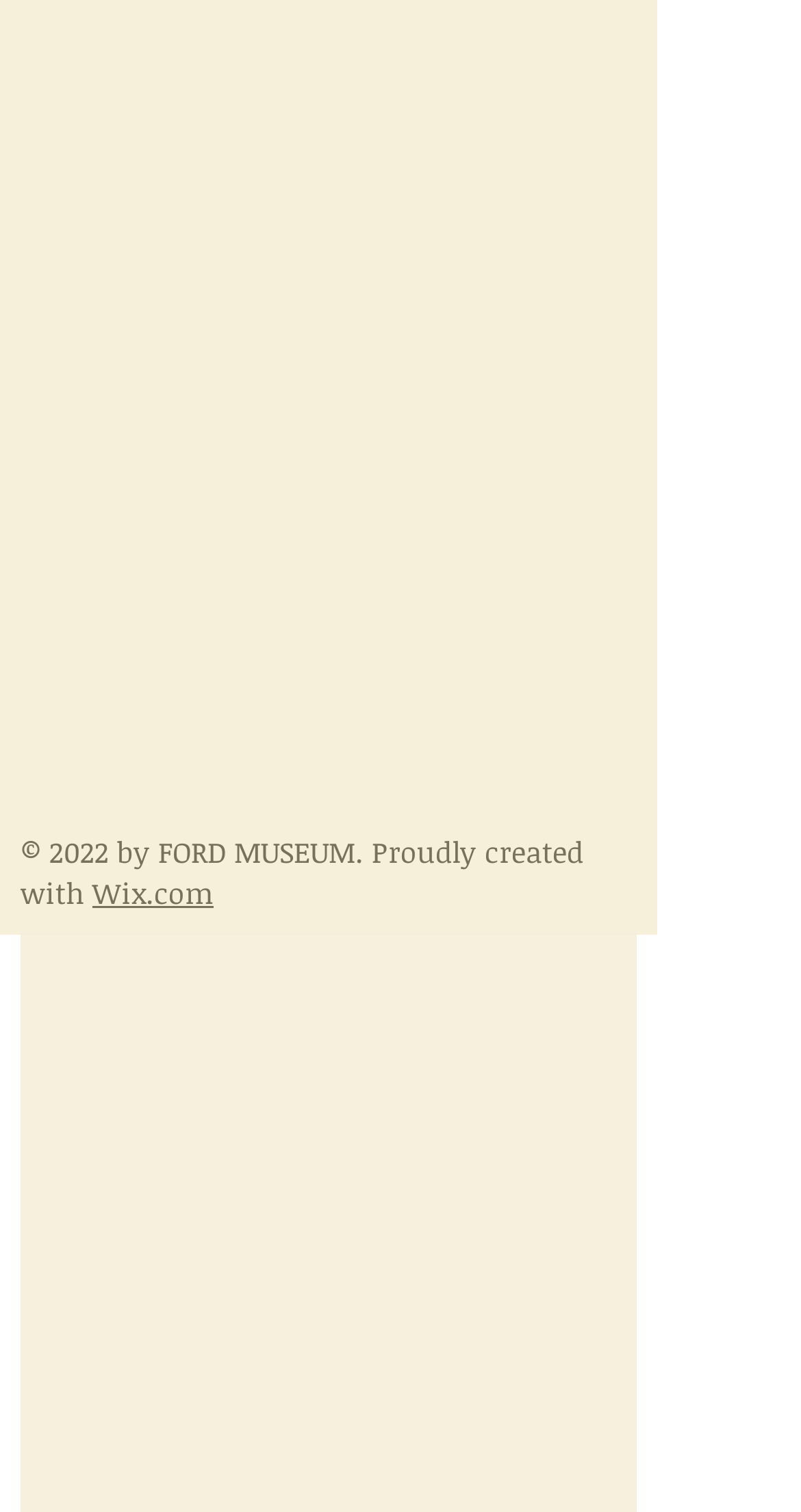For the following element description, predict the bounding box coordinates in the format (top-left x, top-left y, bottom-right x, bottom-right y). All values should be floating point numbers between 0 and 1. Description: Wix.com

[0.115, 0.577, 0.267, 0.603]